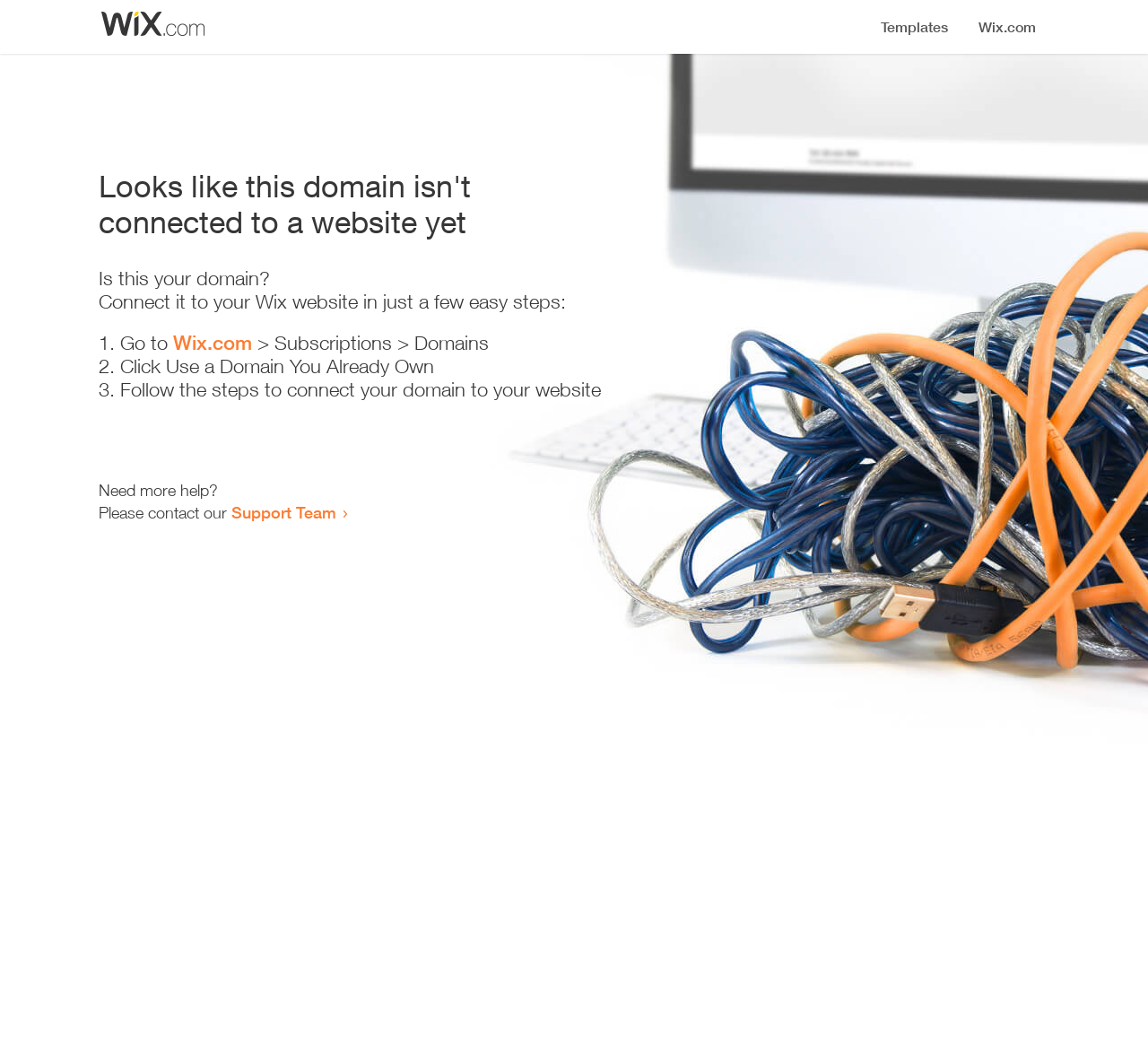Using the format (top-left x, top-left y, bottom-right x, bottom-right y), and given the element description, identify the bounding box coordinates within the screenshot: Support Team

[0.202, 0.484, 0.293, 0.503]